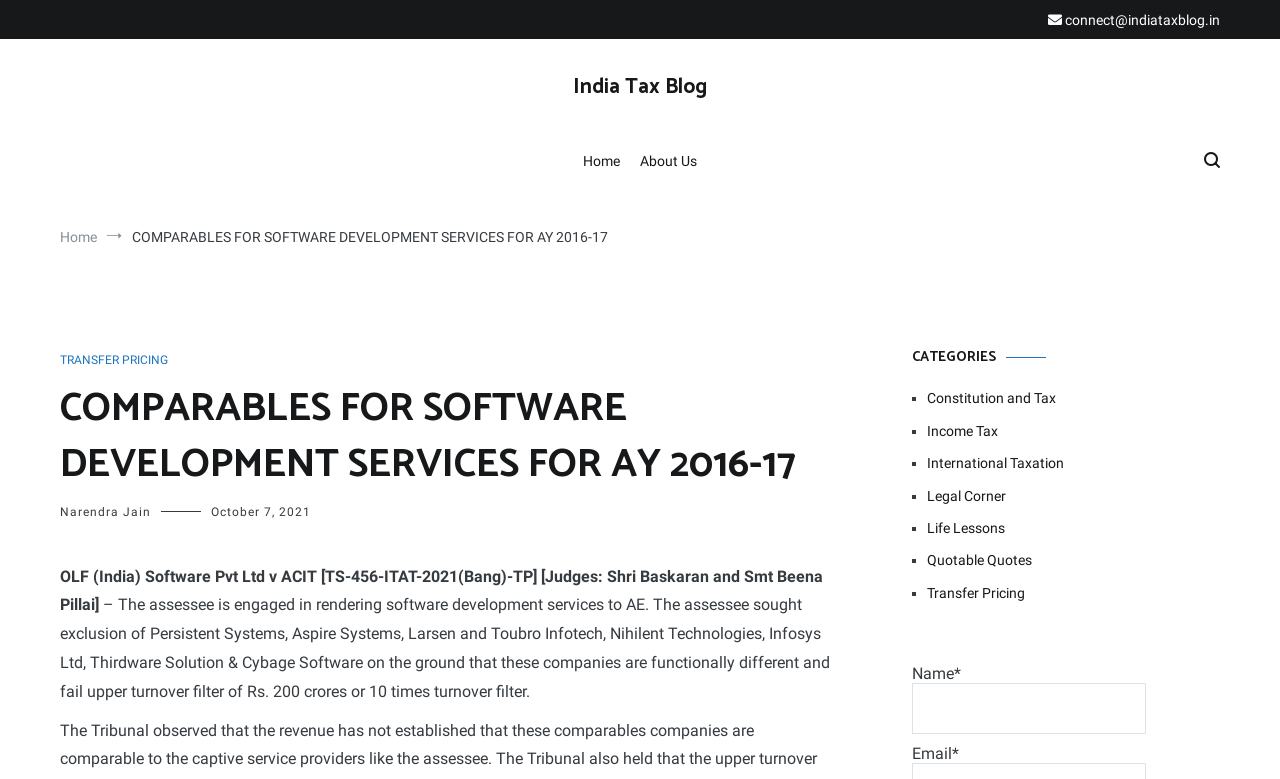Determine the bounding box coordinates for the region that must be clicked to execute the following instruction: "click on the 'About Us' link".

[0.5, 0.177, 0.545, 0.239]